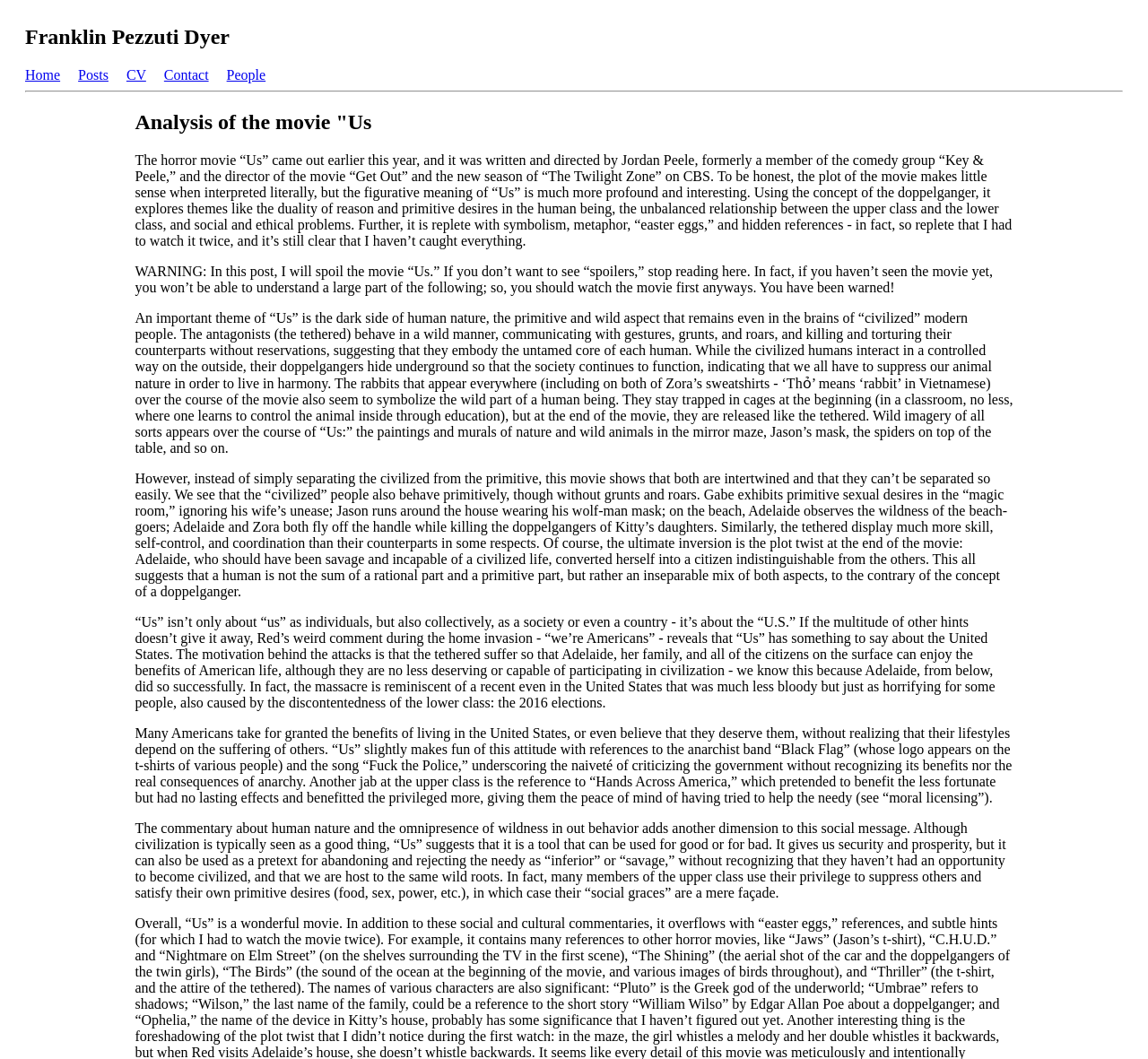Identify the bounding box of the UI element that matches this description: "People".

[0.197, 0.063, 0.231, 0.078]